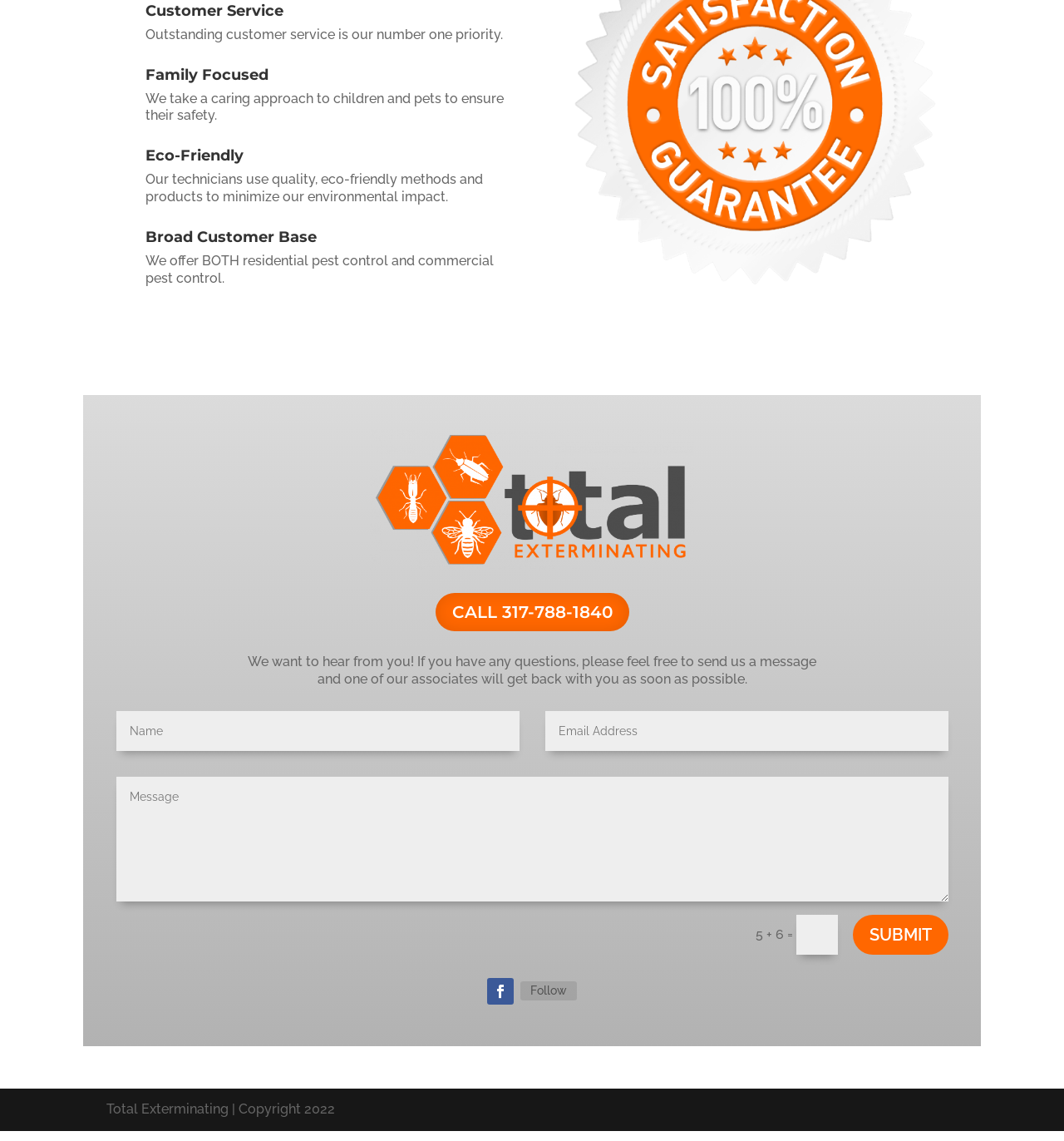Determine the bounding box coordinates of the section I need to click to execute the following instruction: "Click the CALL 317-788-1840 link". Provide the coordinates as four float numbers between 0 and 1, i.e., [left, top, right, bottom].

[0.409, 0.519, 0.591, 0.553]